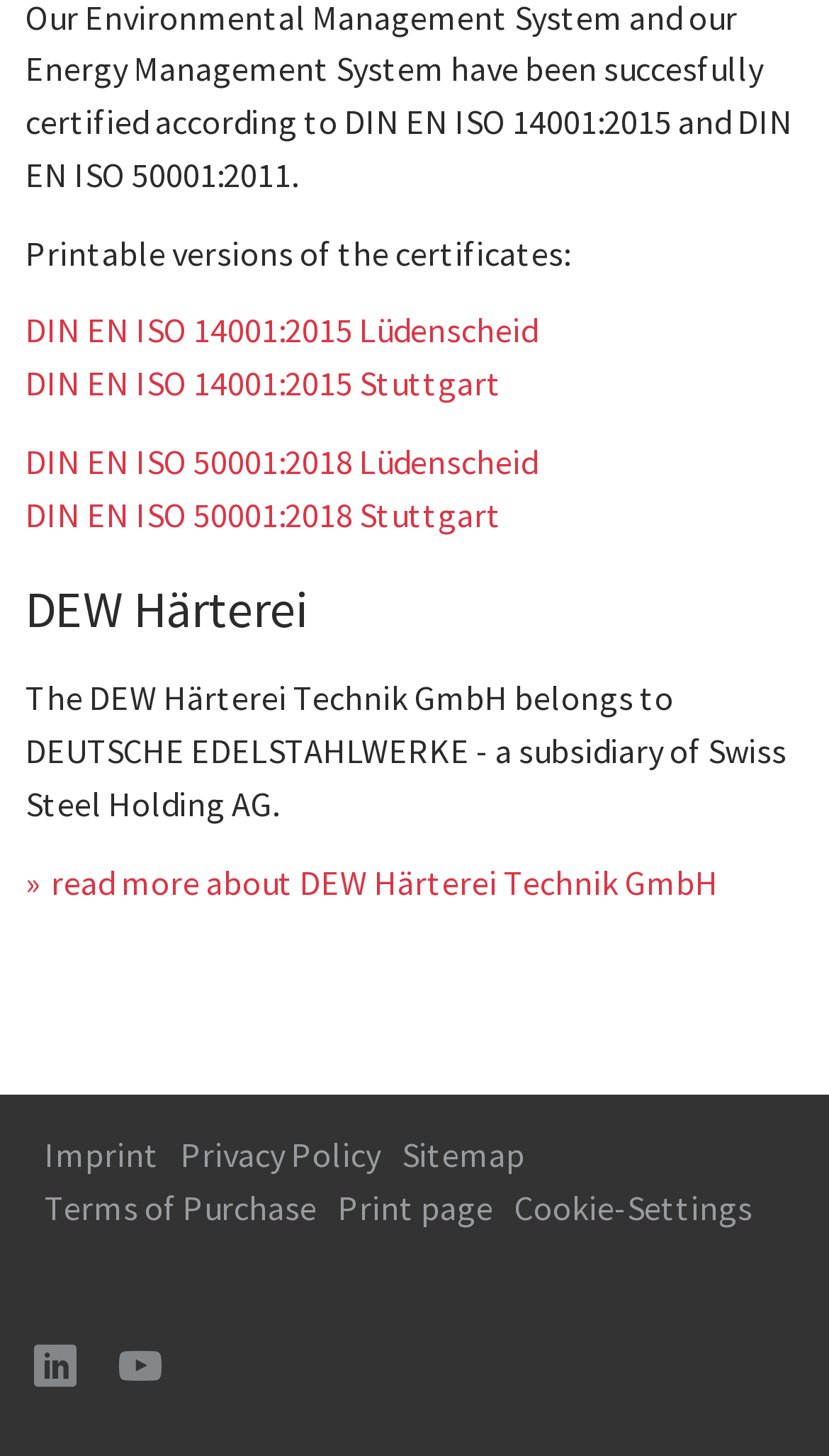Locate the bounding box coordinates of the UI element described by: "YouTube". The bounding box coordinates should consist of four float numbers between 0 and 1, i.e., [left, top, right, bottom].

[0.144, 0.918, 0.205, 0.953]